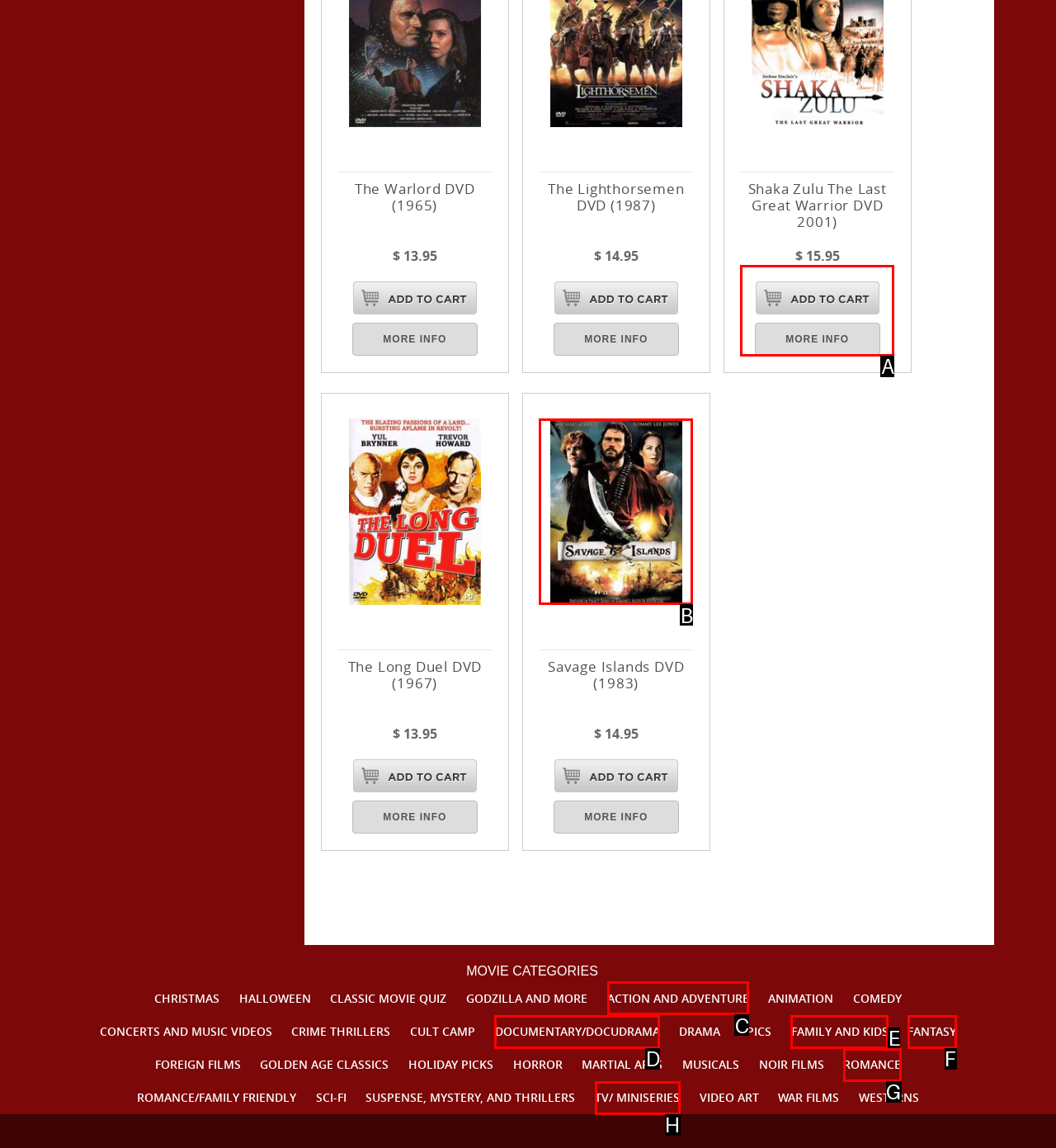Identify which lettered option completes the task: Click on ACTION AND ADVENTURE. Provide the letter of the correct choice.

C